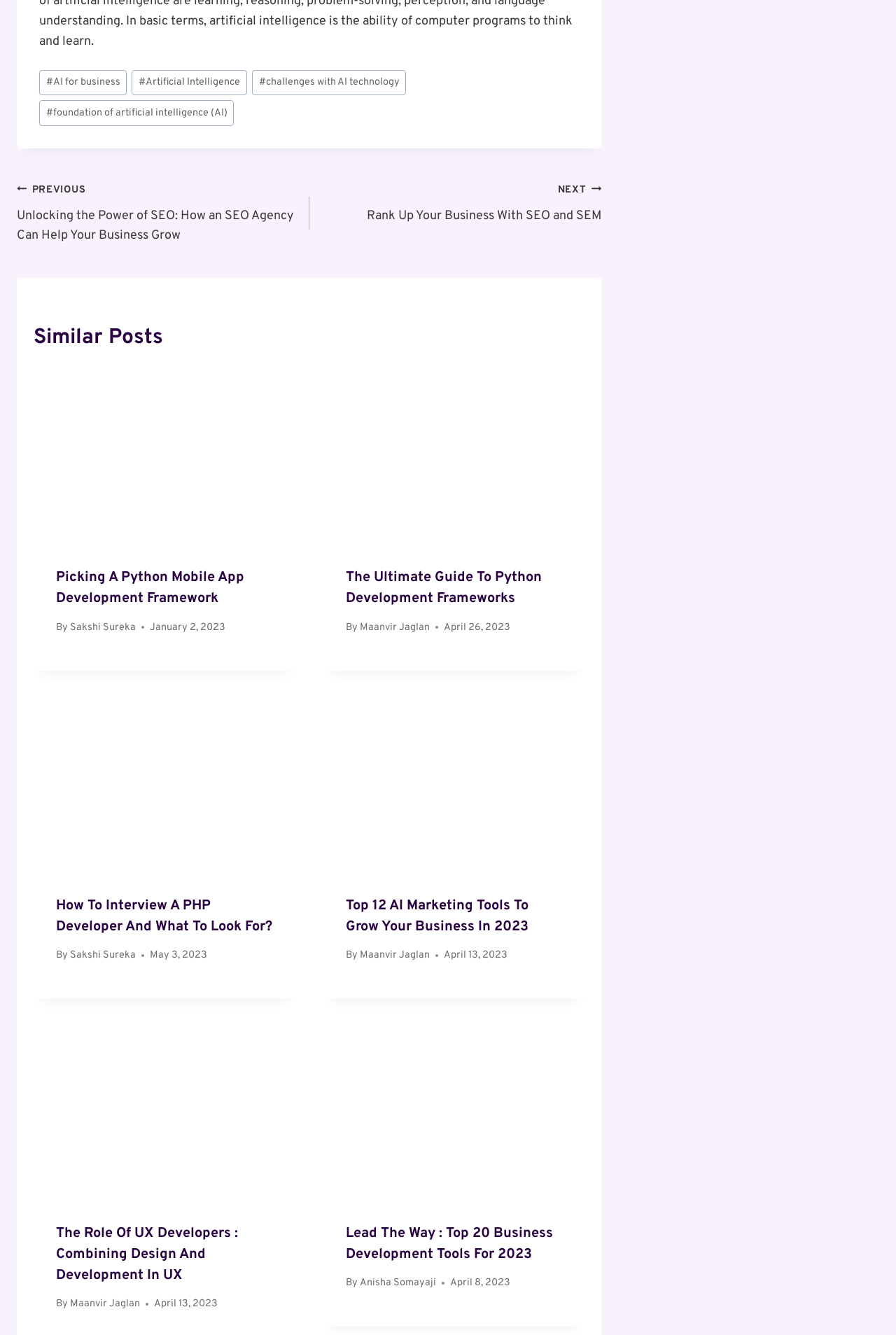Identify the bounding box coordinates of the section to be clicked to complete the task described by the following instruction: "Click on 'Top 12 AI Marketing Tools to Grow Your Business in 2023'". The coordinates should be four float numbers between 0 and 1, formatted as [left, top, right, bottom].

[0.361, 0.523, 0.652, 0.654]